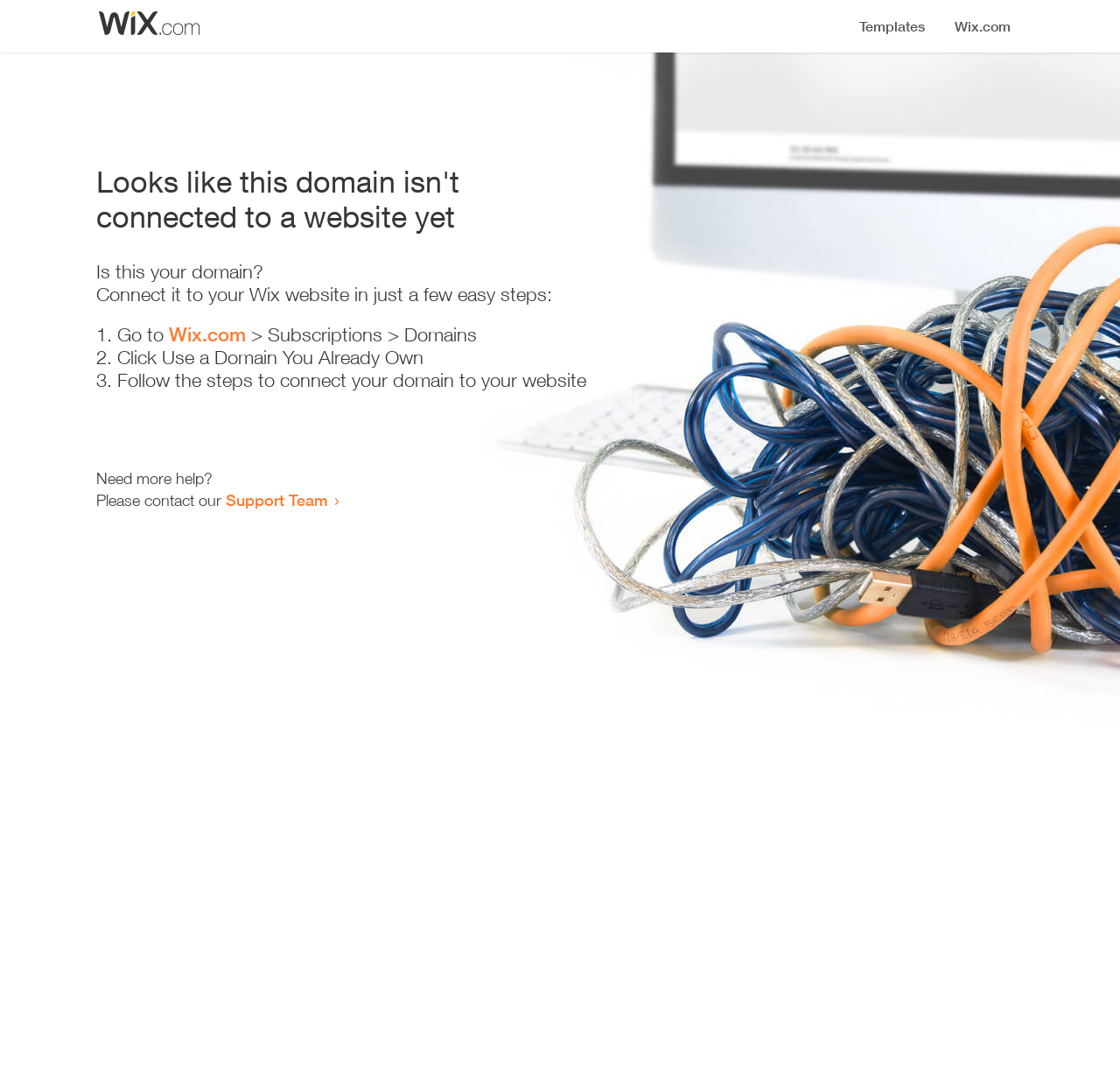Analyze the image and provide a detailed answer to the question: What is the current status of the domain?

The webpage displays a message 'Looks like this domain isn't connected to a website yet', indicating that the domain is not currently connected to a website.